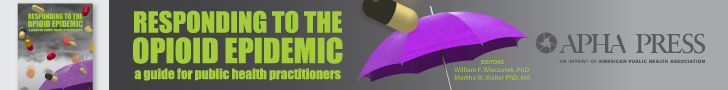Please answer the following question as detailed as possible based on the image: 
What is the title of the publication?

The title of the publication is prominently displayed in bold green text, indicating that it is a guide for public health practitioners seeking guidance on the critical issue of the opioid epidemic.